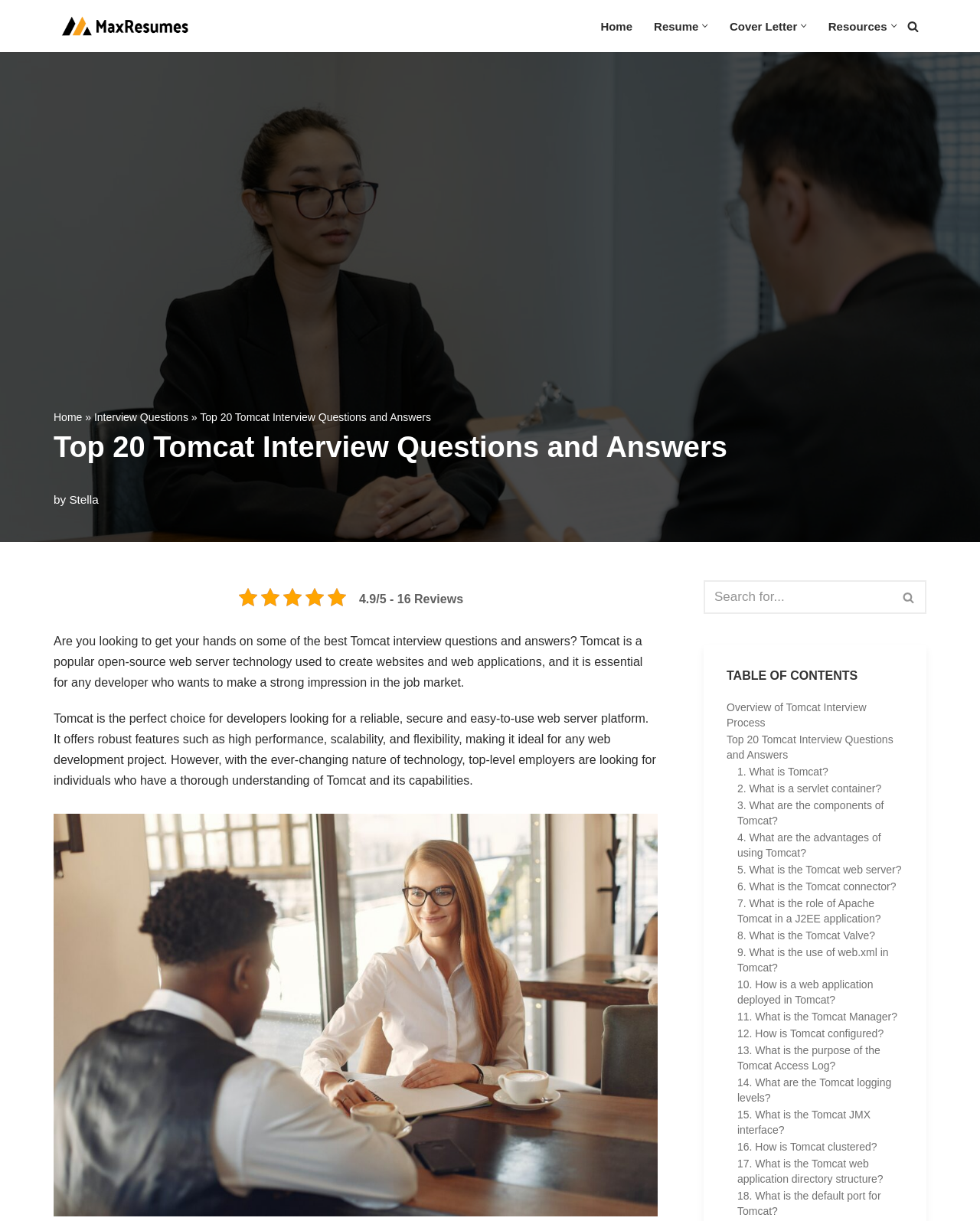Pinpoint the bounding box coordinates of the clickable area necessary to execute the following instruction: "Search for Tomcat interview questions". The coordinates should be given as four float numbers between 0 and 1, namely [left, top, right, bottom].

[0.718, 0.475, 0.945, 0.503]